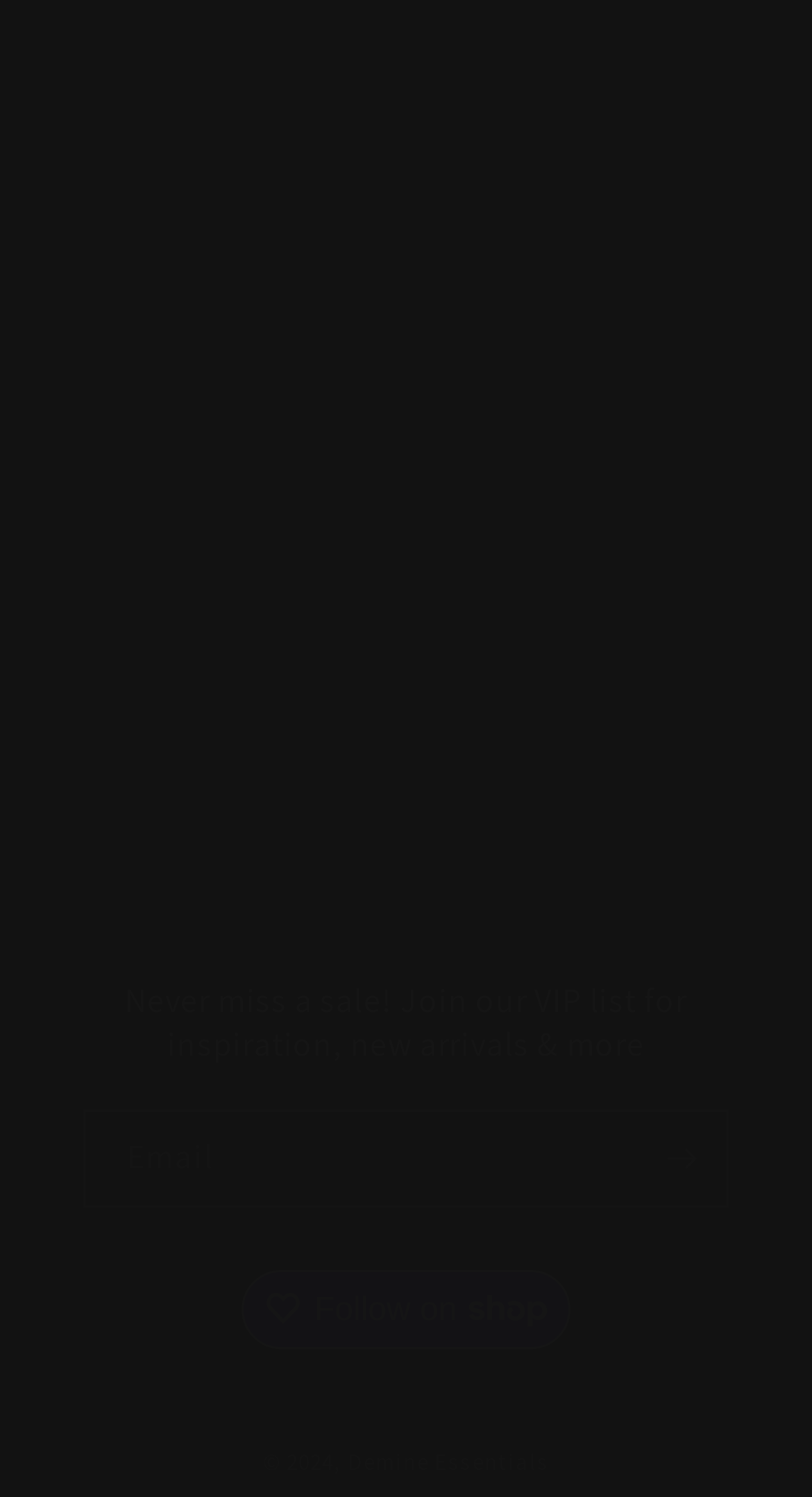Refer to the image and provide a thorough answer to this question:
What is the company's mission?

The company's mission is stated in the heading 'Our Mission' which is followed by a static text that describes the mission as empowering users to create spaces that reflect who they are, what they need, and what they value, so that they and the ones they love can feel right at home.